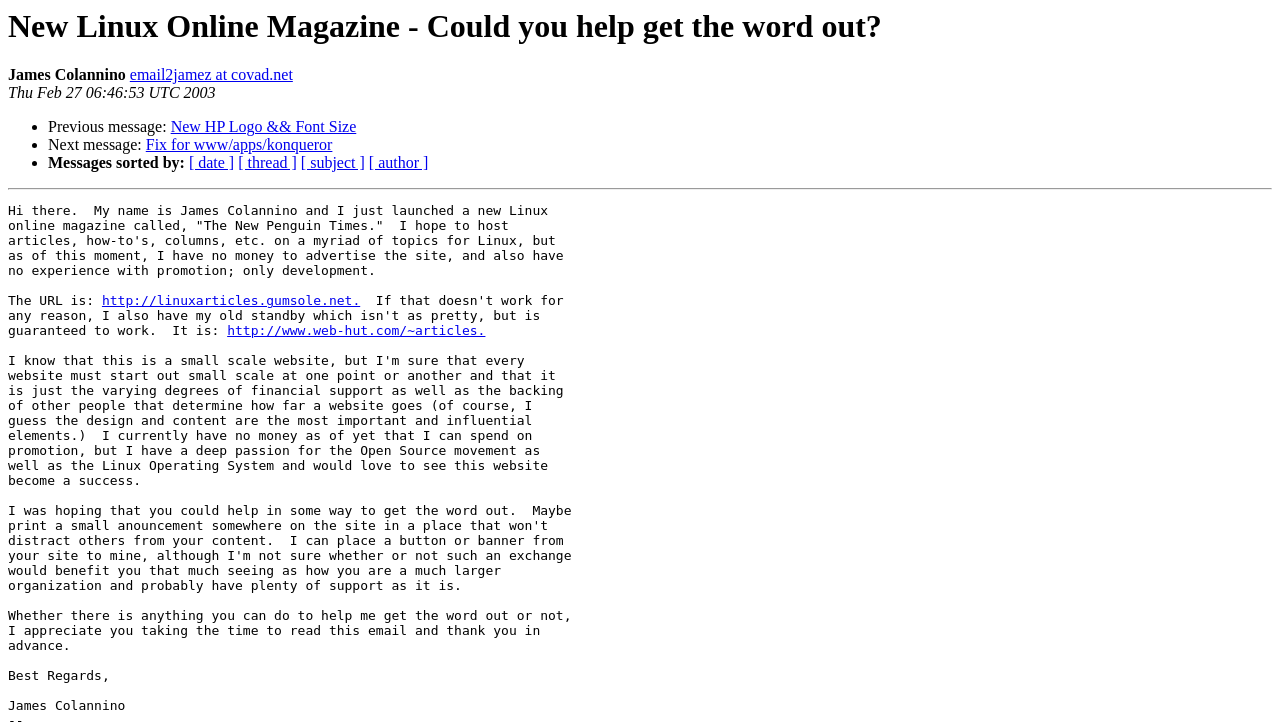Extract the bounding box coordinates of the UI element described by: "[ subject ]". The coordinates should include four float numbers ranging from 0 to 1, e.g., [left, top, right, bottom].

[0.235, 0.213, 0.285, 0.237]